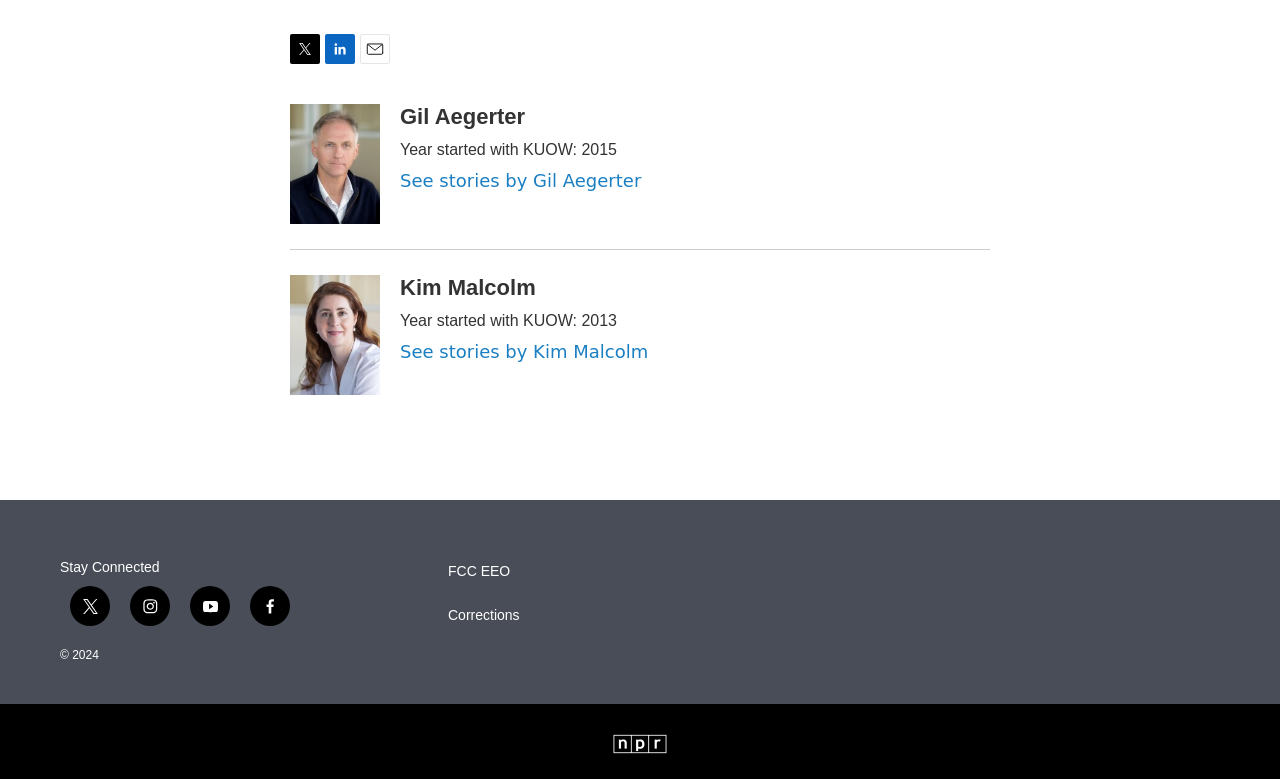Highlight the bounding box of the UI element that corresponds to this description: "Twitter".

[0.227, 0.1, 0.25, 0.138]